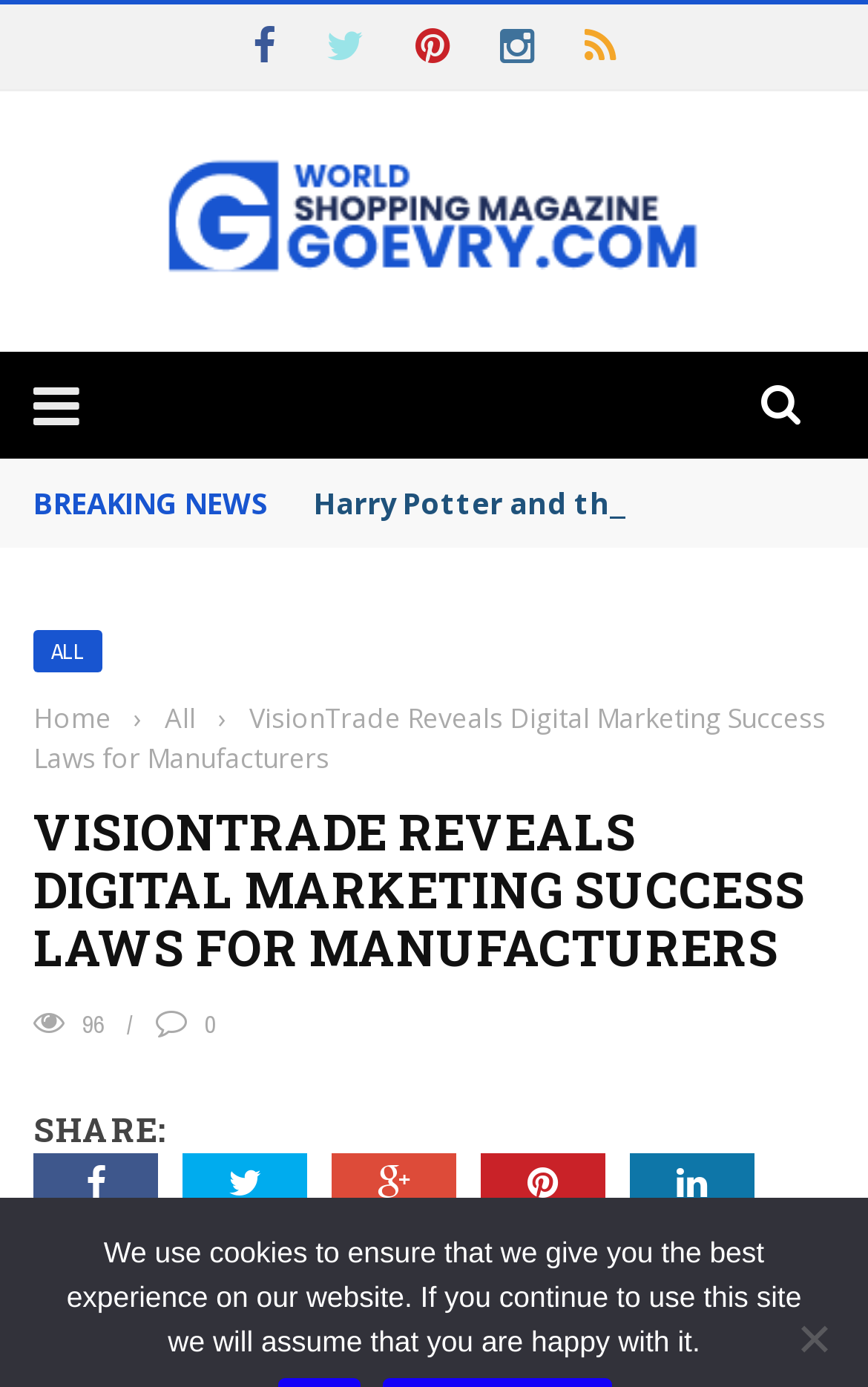What is the logo of the website?
From the screenshot, supply a one-word or short-phrase answer.

VisionTrade